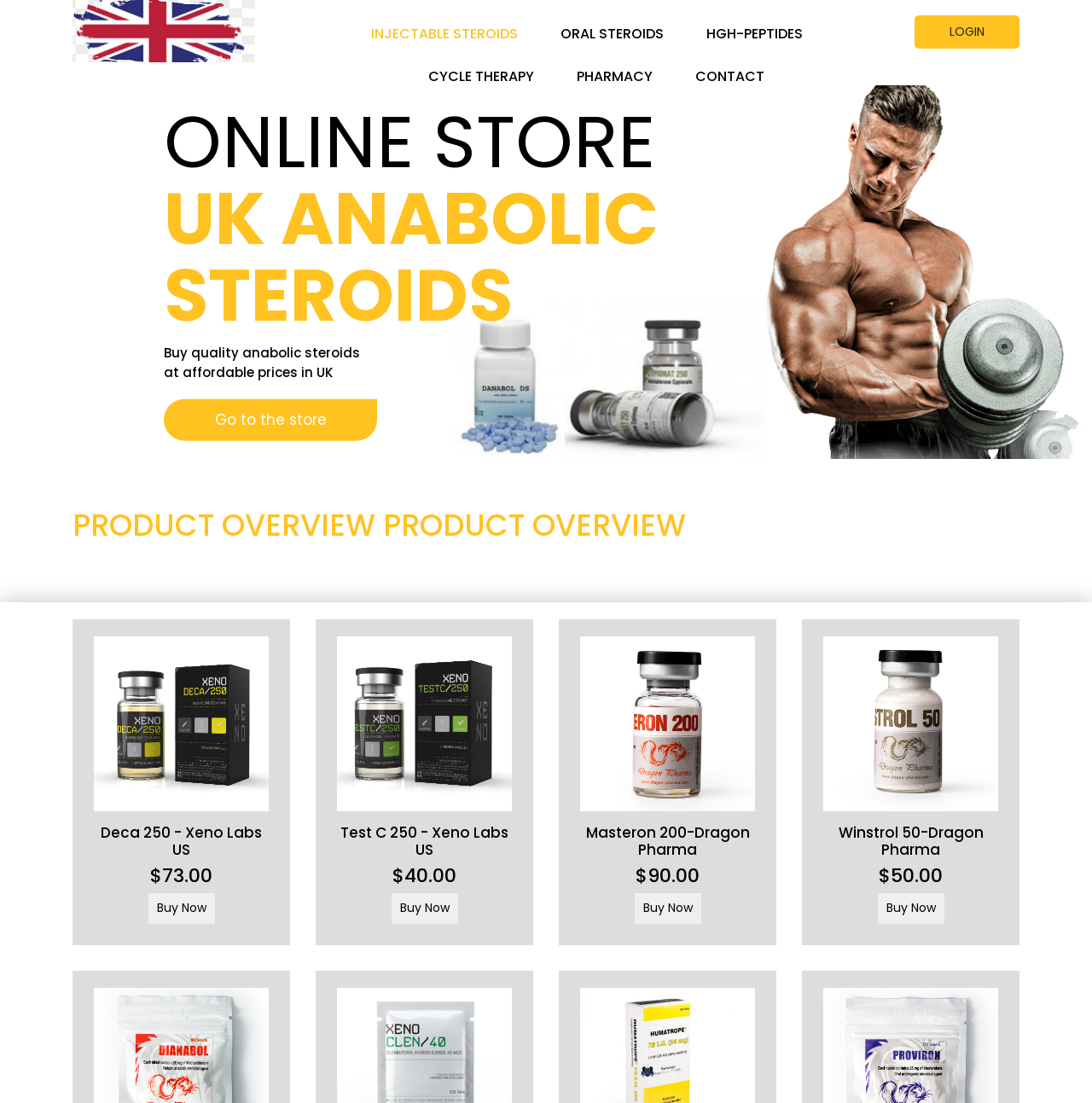Please identify the bounding box coordinates of the clickable element to fulfill the following instruction: "Buy Winstrol 50". The coordinates should be four float numbers between 0 and 1, i.e., [left, top, right, bottom].

[0.8, 0.815, 0.868, 0.831]